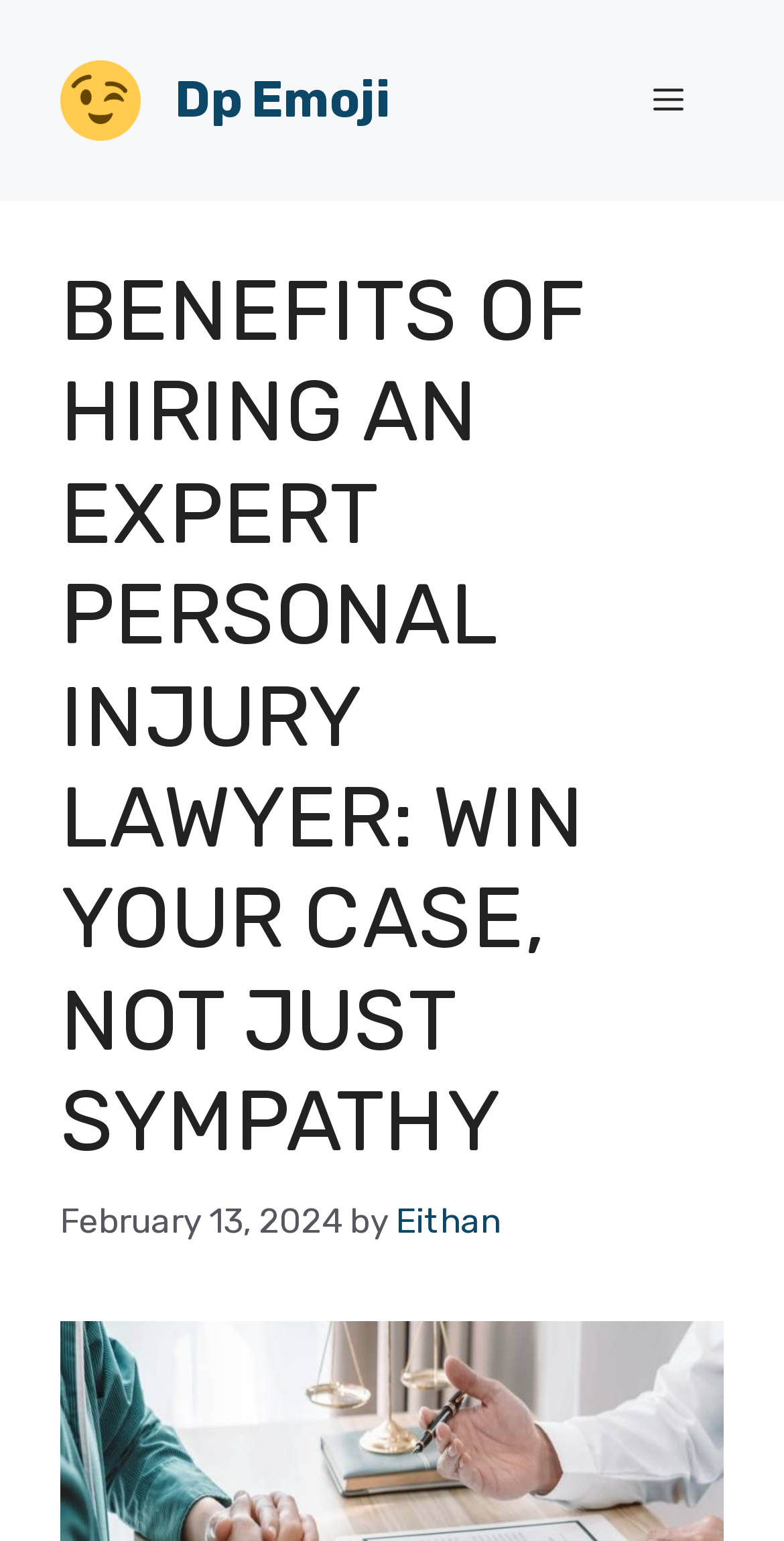Analyze and describe the webpage in a detailed narrative.

The webpage appears to be a personal injury law firm's website, with a prominent banner at the top that spans the entire width of the page. The banner contains two identical "Dp Emoji" links, one on the left and one on the right, each accompanied by an image of the same emoji. 

To the right of the banner, there is a mobile toggle navigation button labeled "Menu" that controls the primary menu. 

Below the banner, there is a main content section that occupies most of the page's height. This section is headed by a large heading that reads "BENEFITS OF HIRING AN EXPERT PERSONAL INJURY LAWYER: WIN YOUR CASE, NOT JUST SYMPATHY". 

Underneath the heading, there is a timestamp indicating the publication date, "February 13, 2024", followed by the author's name, "Eithan", which is a clickable link.